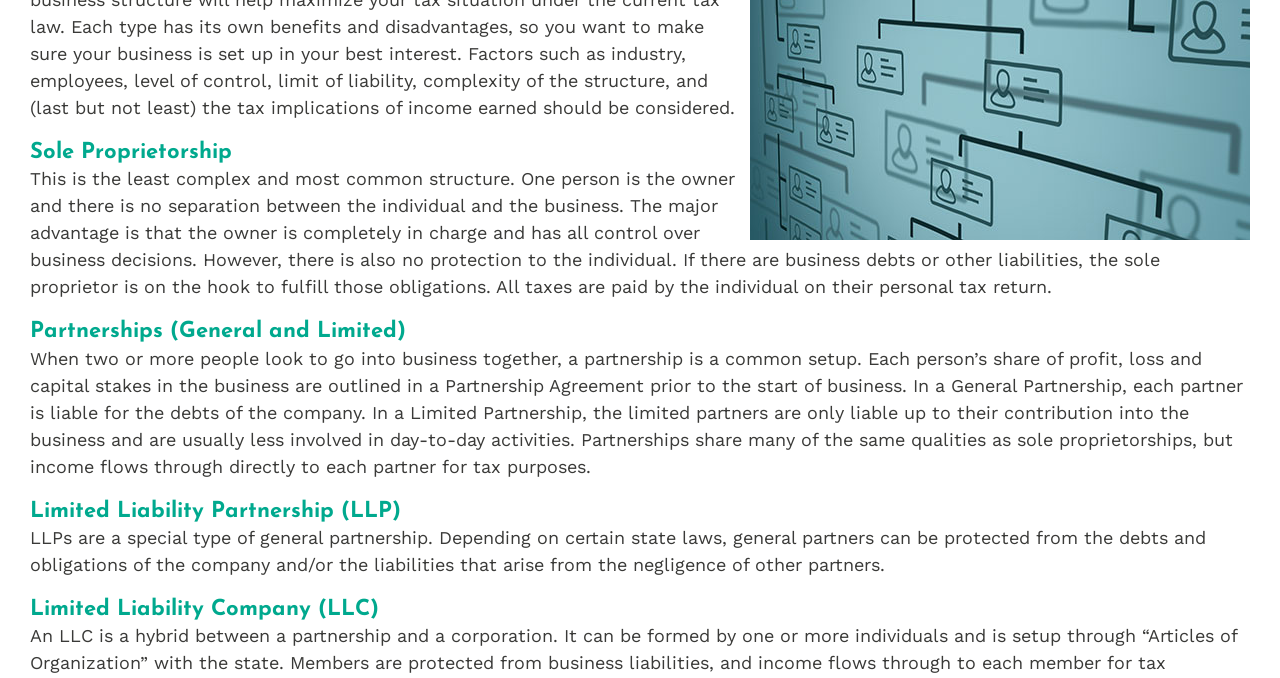Find the bounding box of the UI element described as follows: "Go to Top".

[0.059, 0.892, 0.096, 0.944]